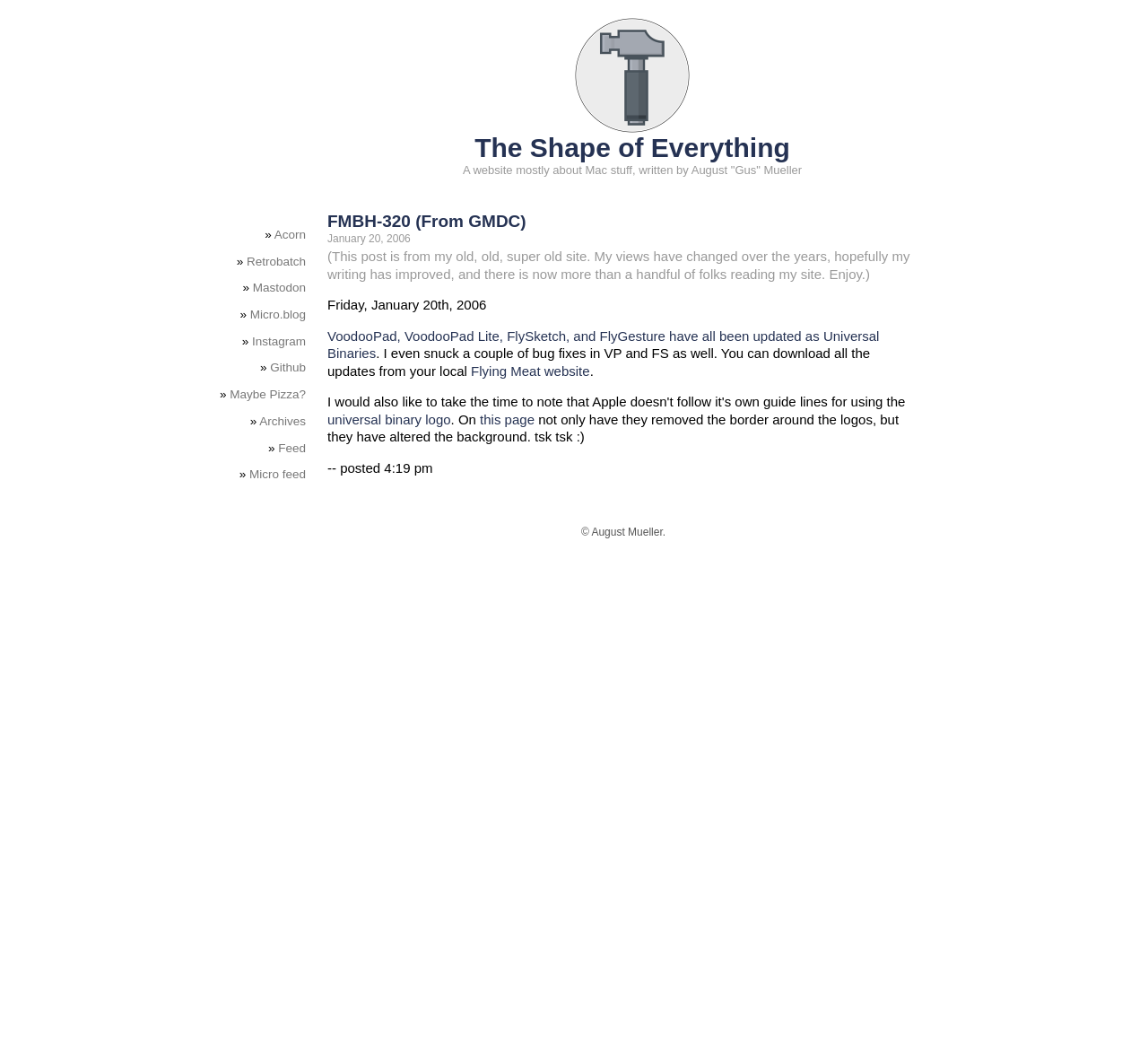Determine the bounding box for the UI element described here: "The Shape of Everything".

[0.413, 0.127, 0.688, 0.155]